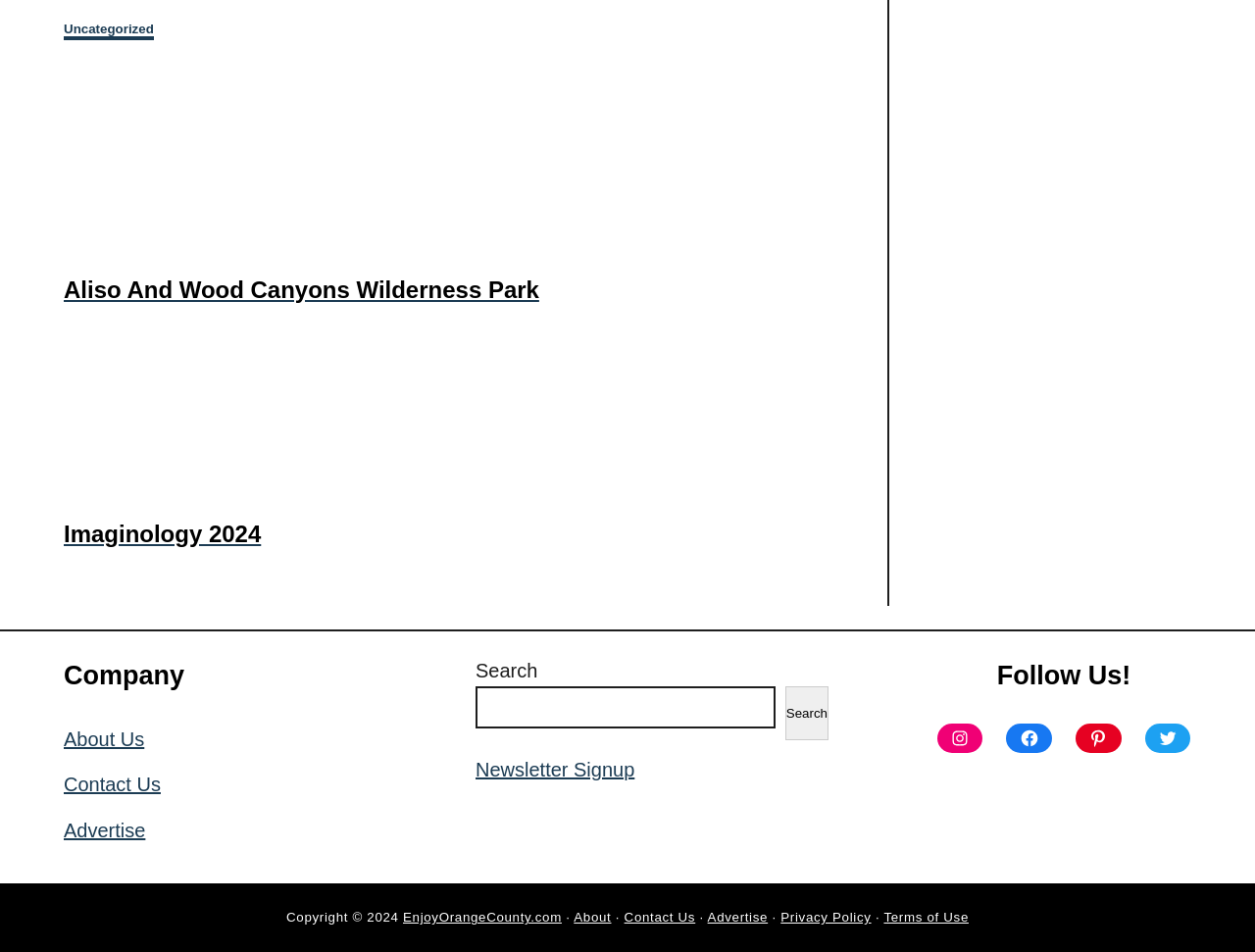Bounding box coordinates are specified in the format (top-left x, top-left y, bottom-right x, bottom-right y). All values are floating point numbers bounded between 0 and 1. Please provide the bounding box coordinate of the region this sentence describes: Privacy Policy

[0.622, 0.956, 0.694, 0.972]